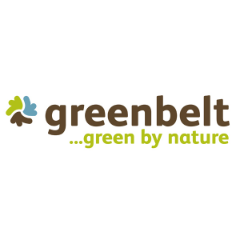Use one word or a short phrase to answer the question provided: 
What values does the Greenbelt branding convey?

Ecological values